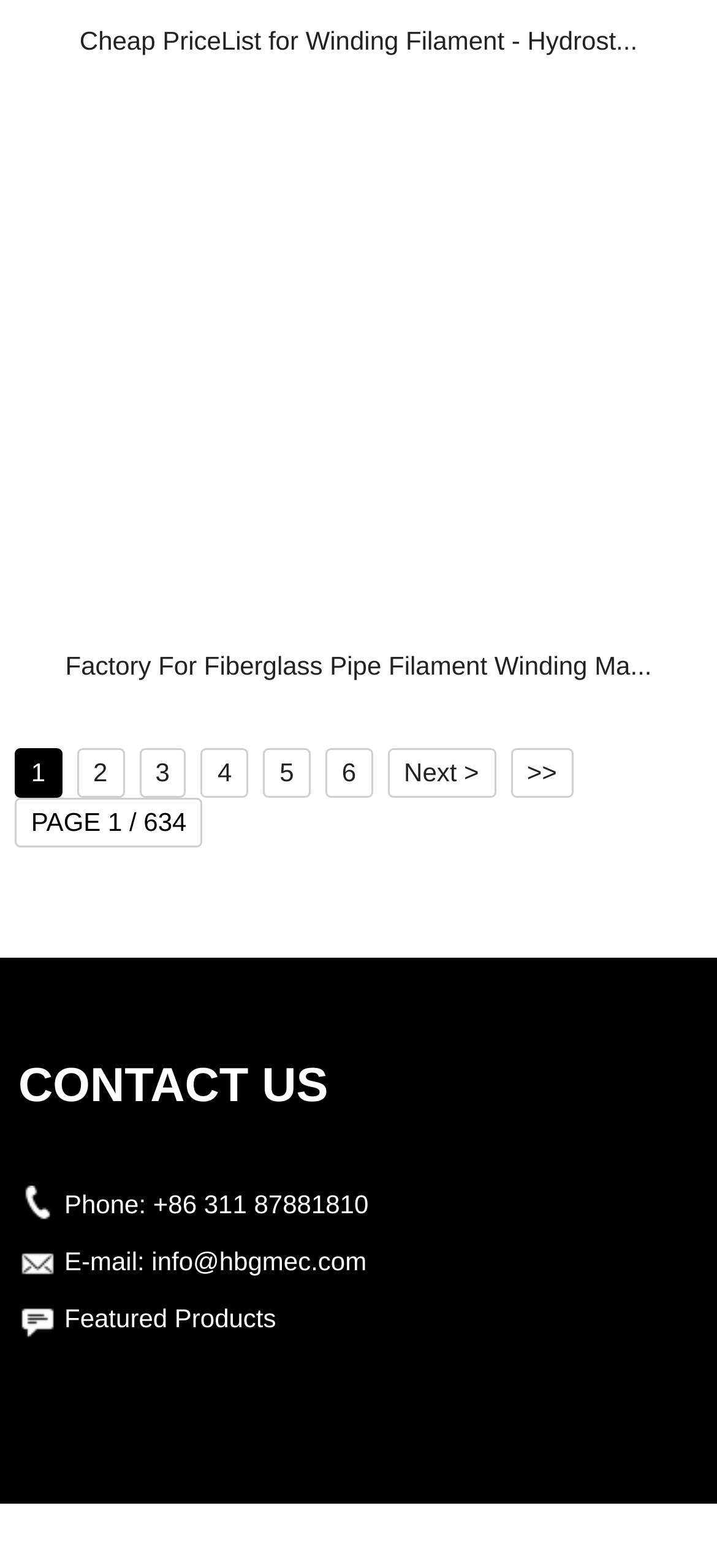What is the current page number?
Answer the question with a detailed and thorough explanation.

I found the current page number by looking at the text 'PAGE 1 / 634' which indicates that the current page is 1.